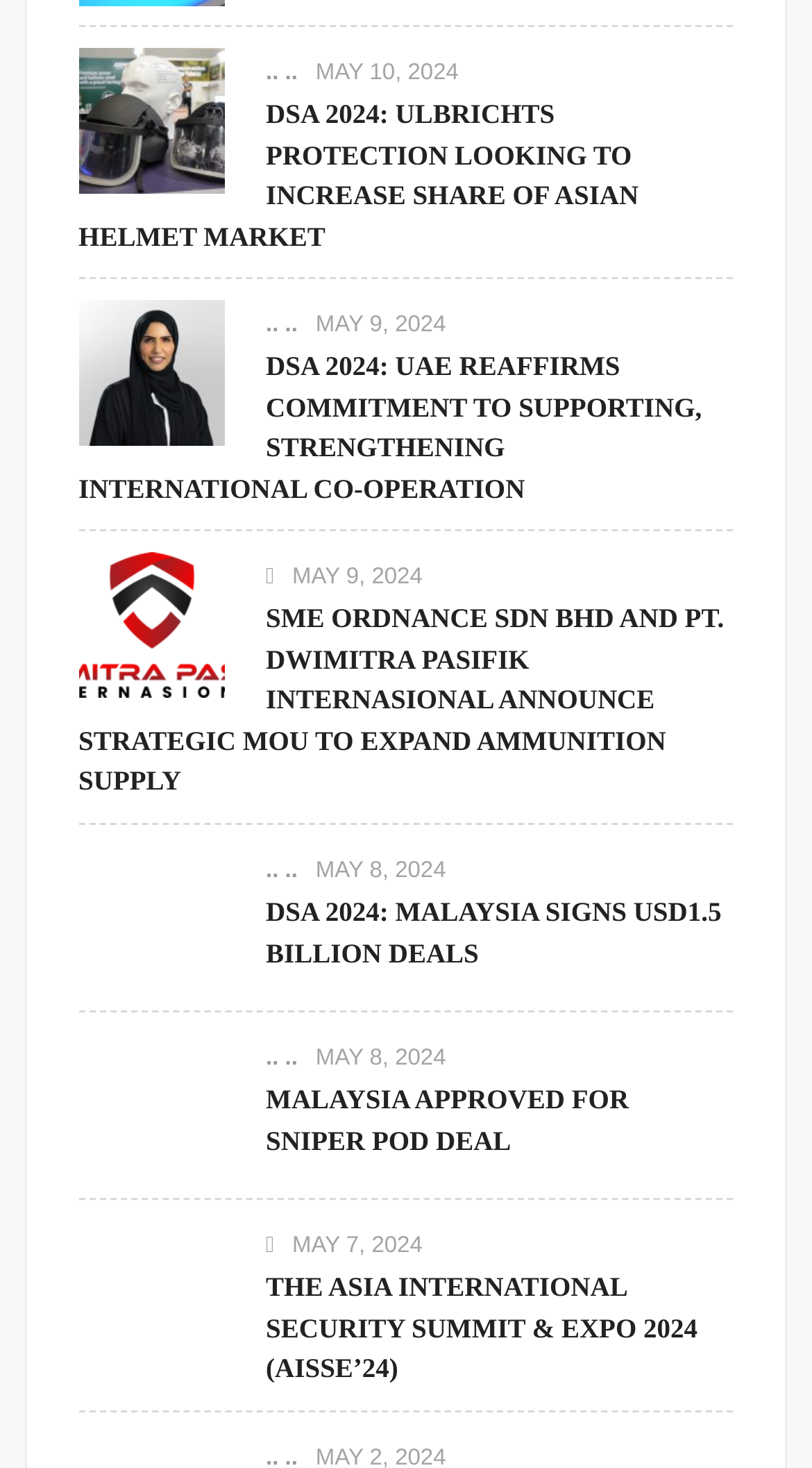Show the bounding box coordinates of the region that should be clicked to follow the instruction: "Email the Illinois Natural History Survey."

None